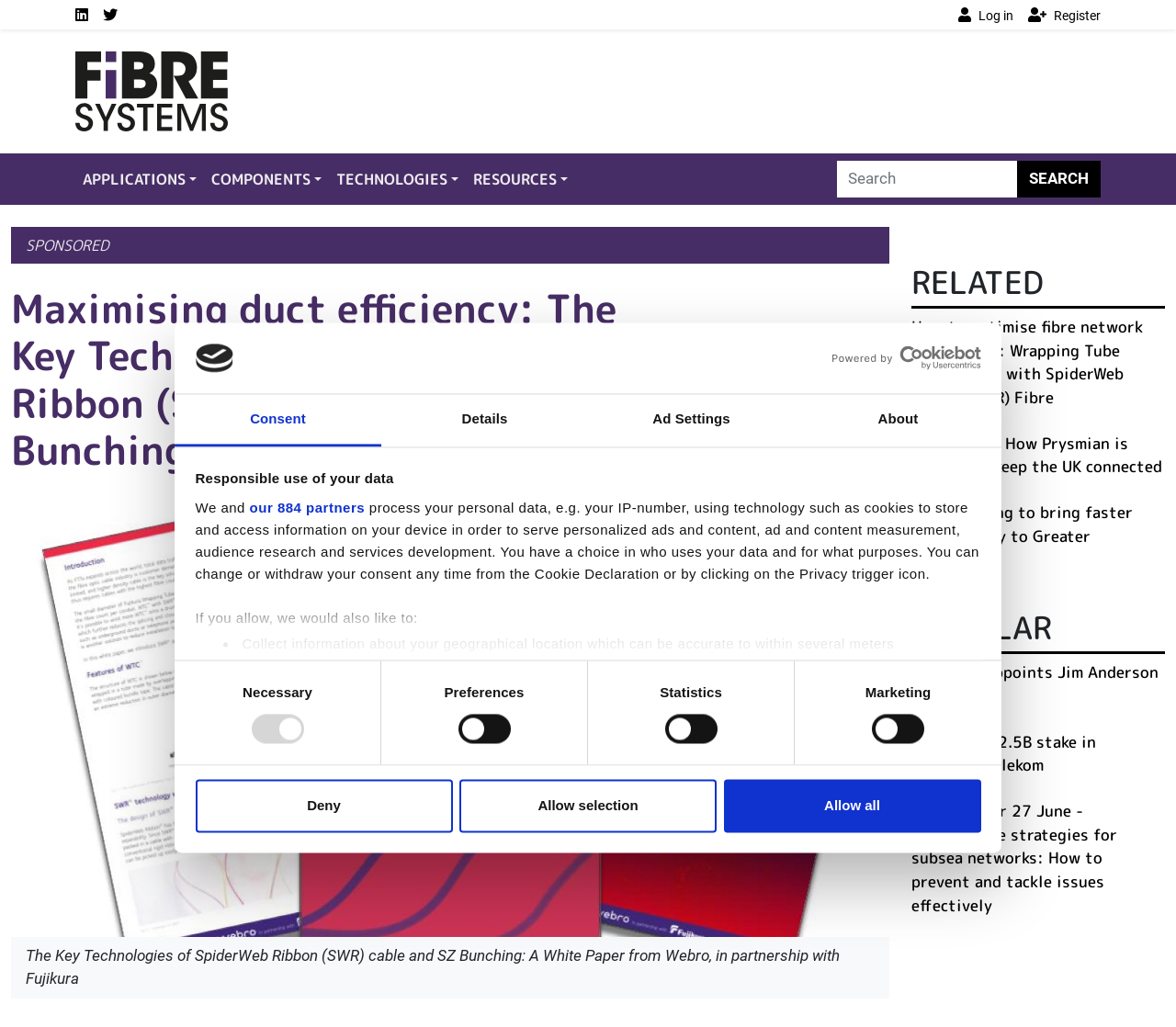Generate the text of the webpage's primary heading.

Maximising duct efficiency: The Key Technologies of SpiderWeb Ribbon (SWR) cable and SZ Bunching